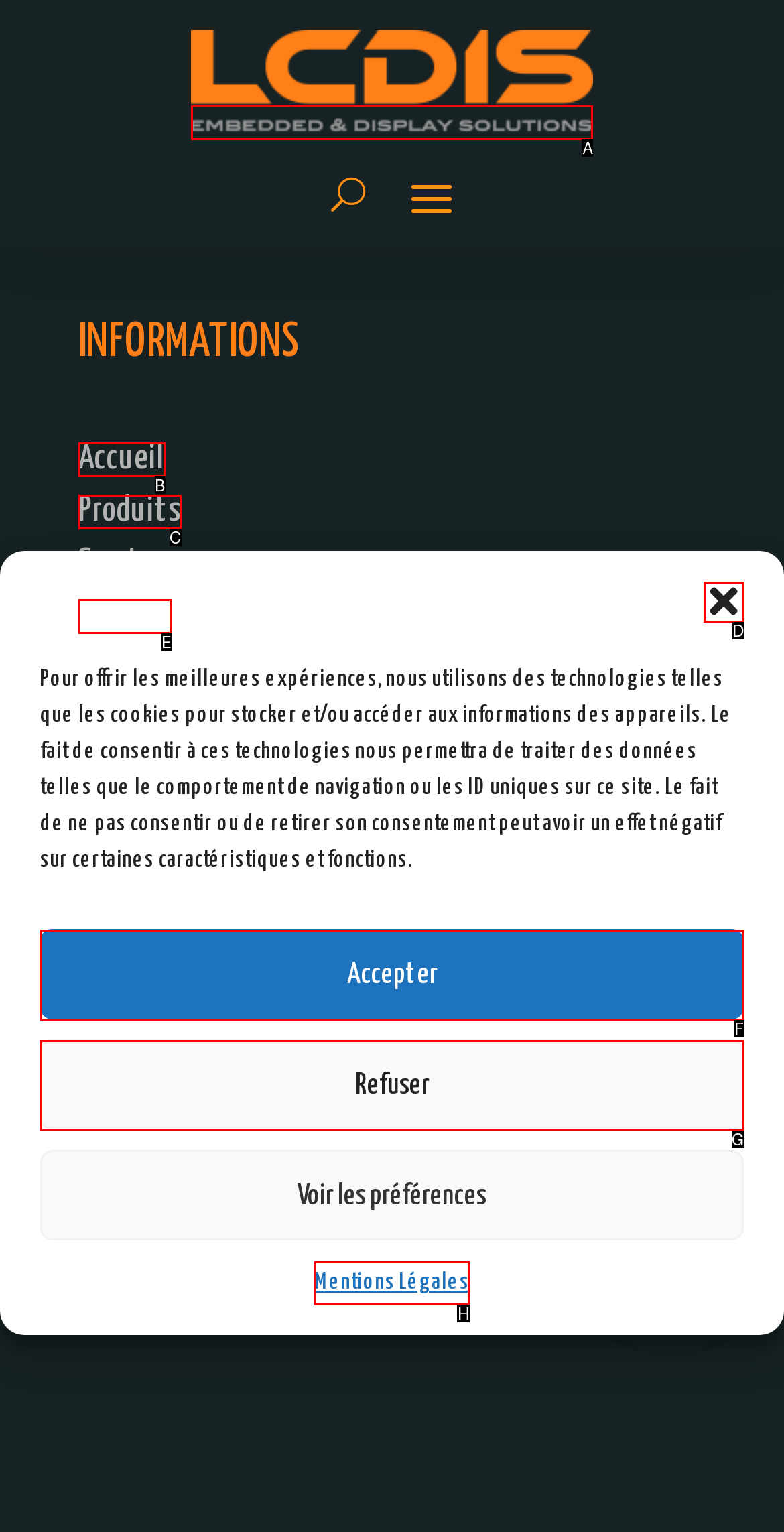Identify the correct UI element to click to follow this instruction: Log in to reply
Respond with the letter of the appropriate choice from the displayed options.

None